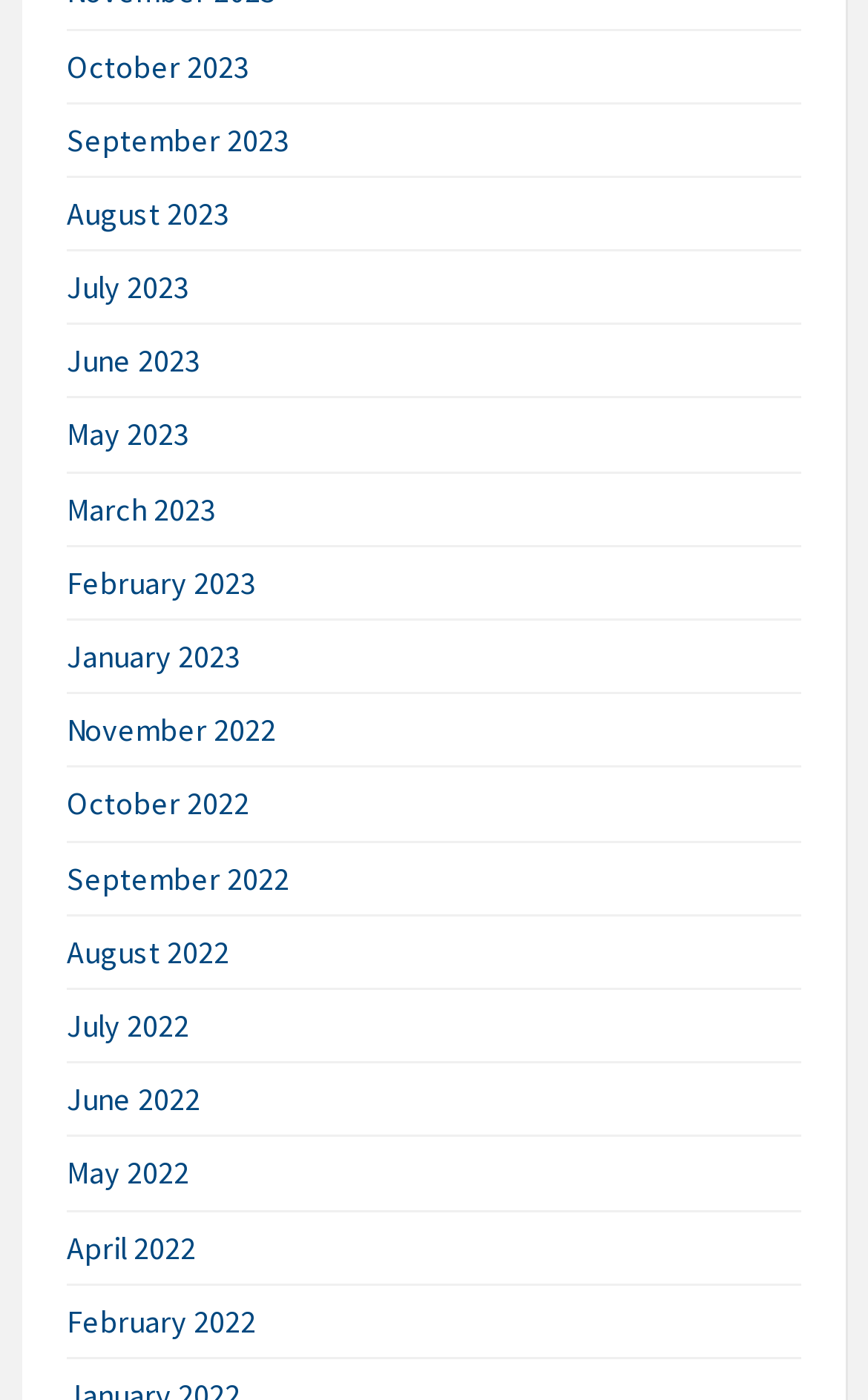Can you identify the bounding box coordinates of the clickable region needed to carry out this instruction: 'view January 2023'? The coordinates should be four float numbers within the range of 0 to 1, stated as [left, top, right, bottom].

[0.077, 0.454, 0.277, 0.483]